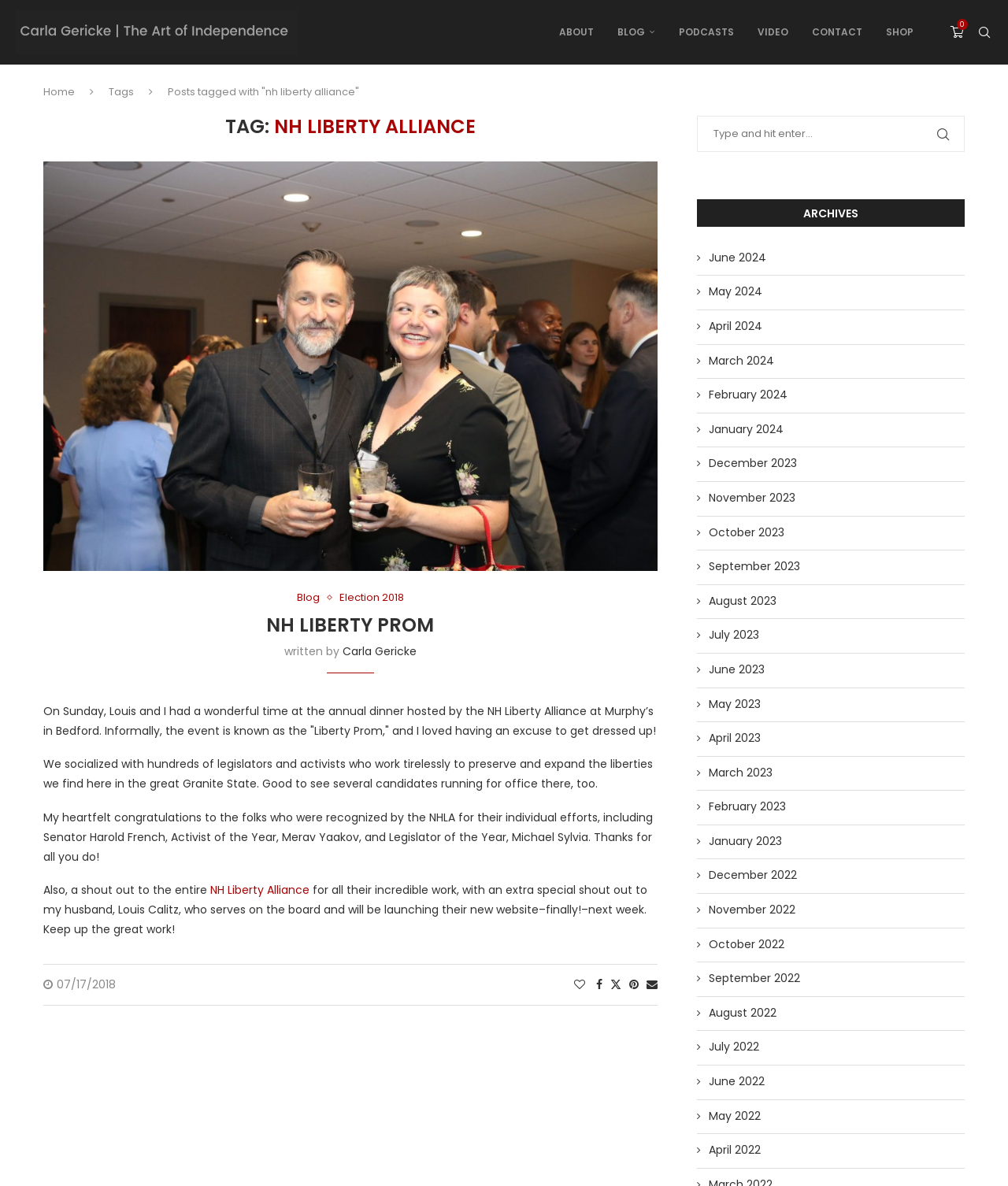Bounding box coordinates must be specified in the format (top-left x, top-left y, bottom-right x, bottom-right y). All values should be floating point numbers between 0 and 1. What are the bounding box coordinates of the UI element described as: name="s" placeholder="Type and hit enter..."

[0.691, 0.097, 0.957, 0.128]